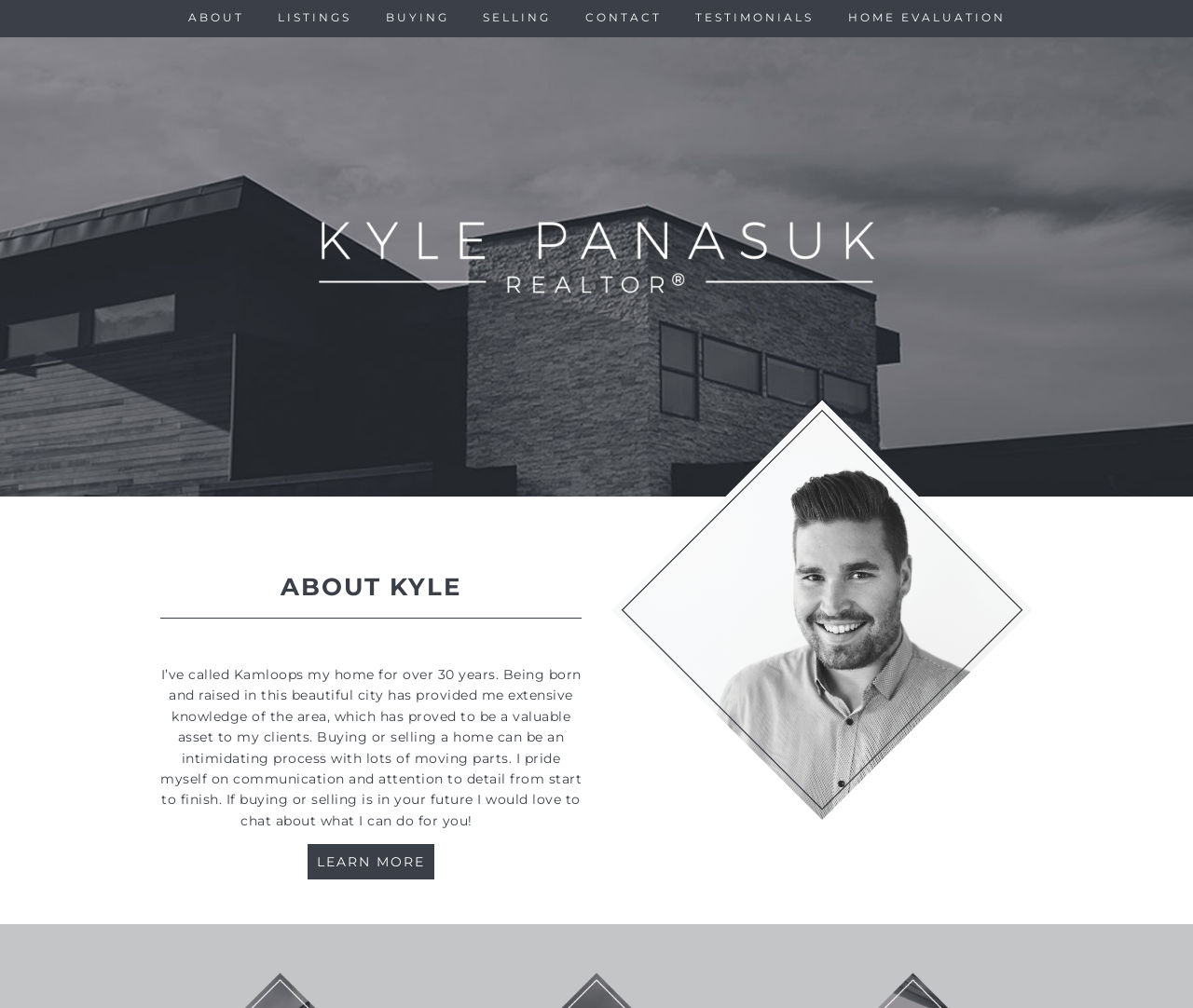Write a detailed summary of the webpage.

This webpage is about Kyle Panasuk, a Kamloops Realtor. At the top, there is a navigation menu with 7 links: "Skip to content", "ABOUT", "LISTINGS", "BUYING", "SELLING", "CONTACT", and "TESTIMONIALS", followed by "HOME EVALUATION". 

Below the navigation menu, there is a main section that takes up most of the page. Within this section, there is an article that contains a logo image of "KP_White_Logo" centered at the top. 

Under the logo, there is a heading "ABOUT KYLE" followed by a horizontal separator line. Below the separator line, there is a paragraph of text that describes Kyle's background and experience as a Realtor in Kamloops. The text explains that Kyle has extensive knowledge of the area, which has been valuable to his clients, and that he prides himself on communication and attention to detail.

To the right of the paragraph, there is an image of Kyle. Below the paragraph, there is a heading "LEARN MORE" with a link to learn more about Kyle.